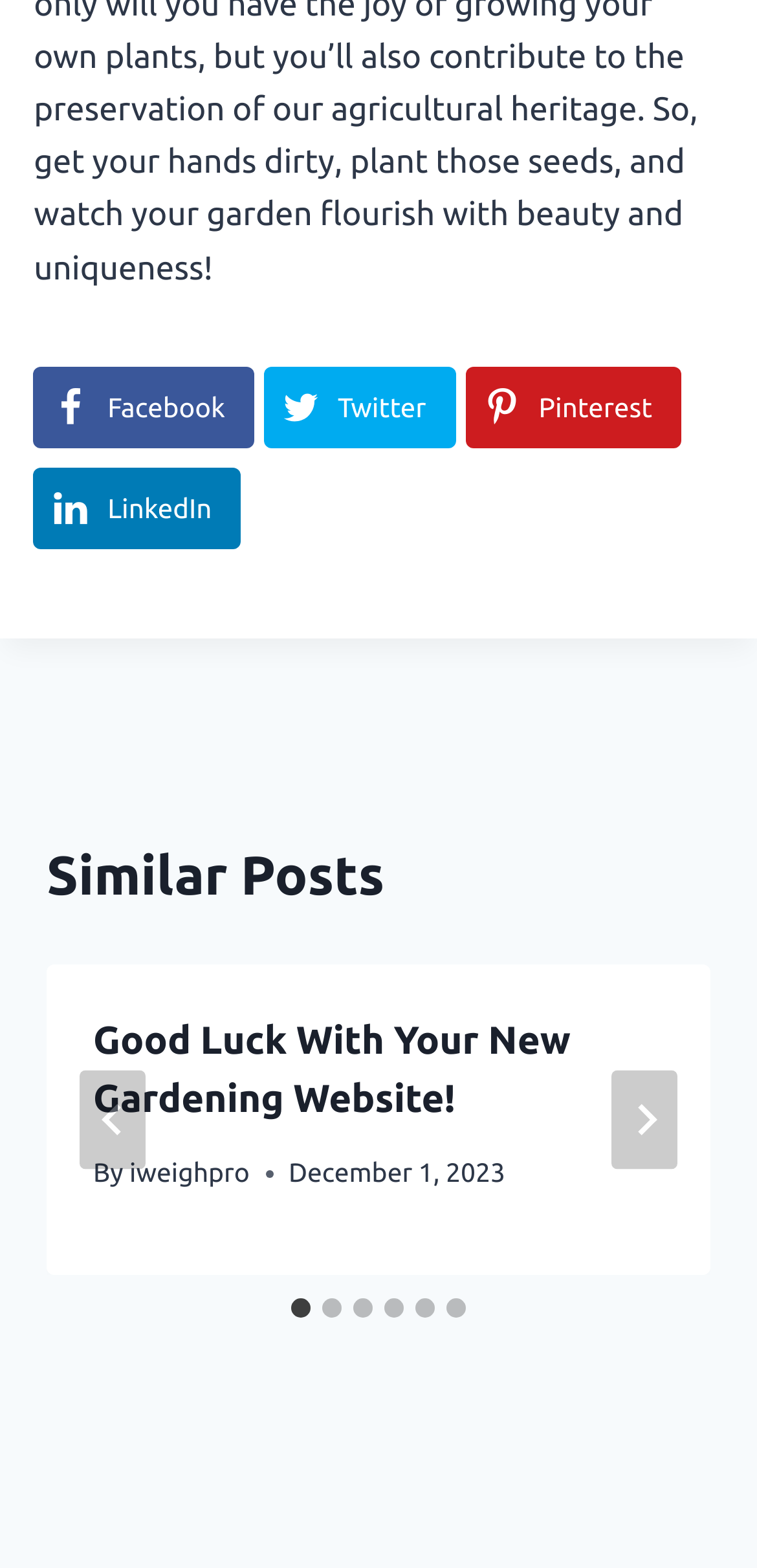Please determine the bounding box coordinates of the area that needs to be clicked to complete this task: 'Select slide 2'. The coordinates must be four float numbers between 0 and 1, formatted as [left, top, right, bottom].

[0.426, 0.828, 0.451, 0.841]